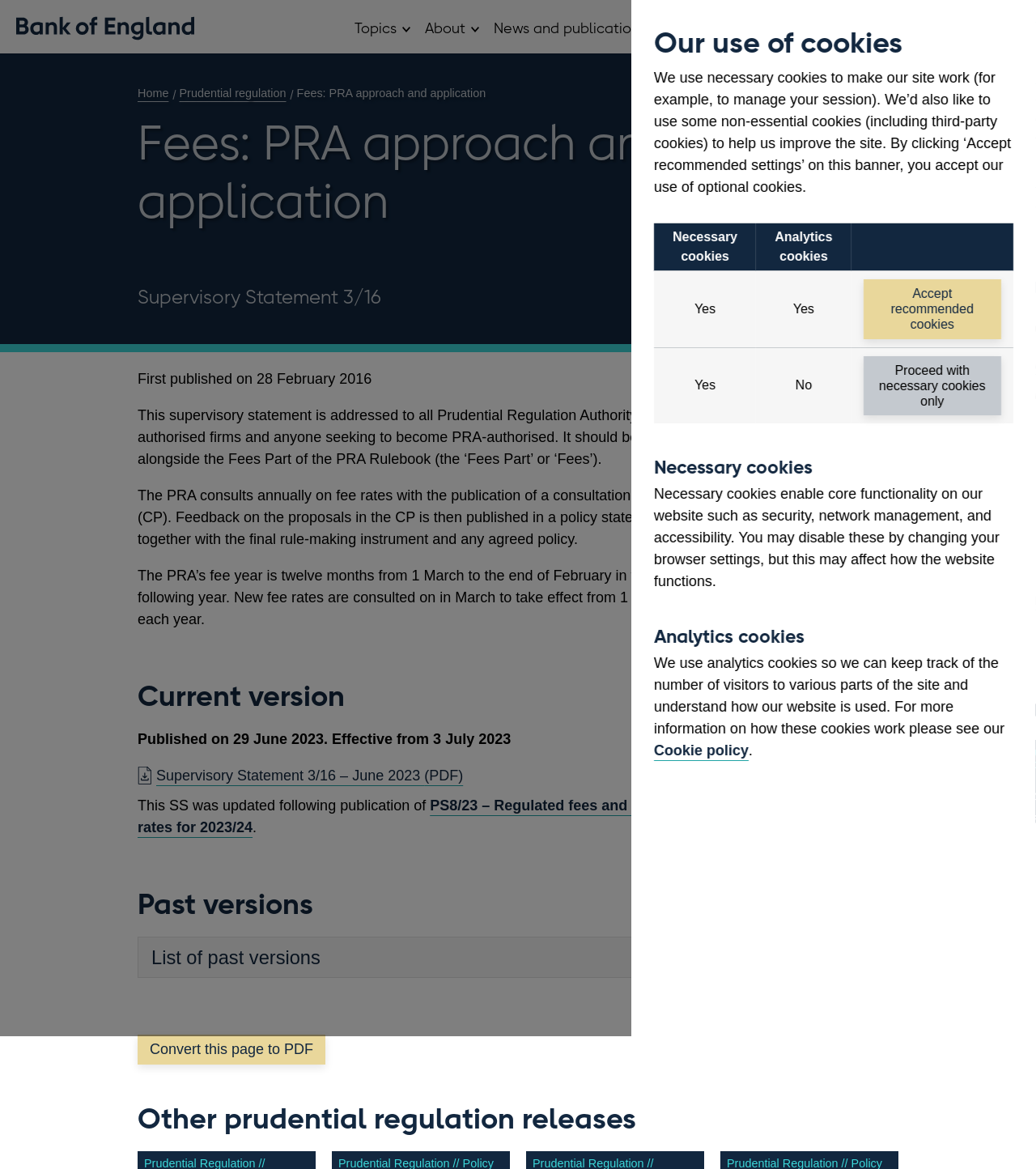How often does the PRA consult on fee rates?
Based on the visual details in the image, please answer the question thoroughly.

According to the webpage, the PRA consults annually on fee rates with the publication of a consultation paper (CP). This is stated in the section that explains the PRA's fee year and the consultation process.